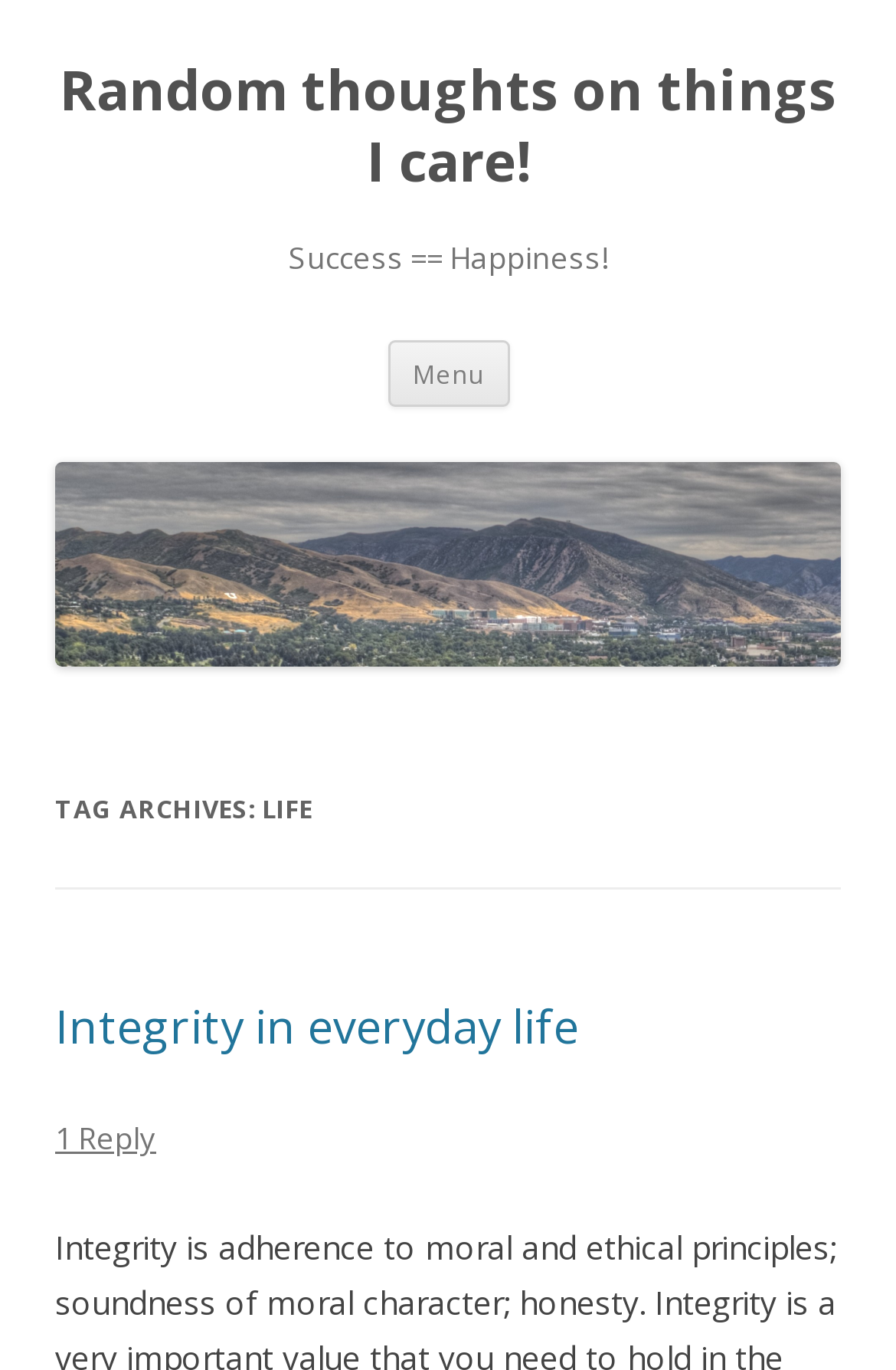Identify and generate the primary title of the webpage.

Random thoughts on things I care!